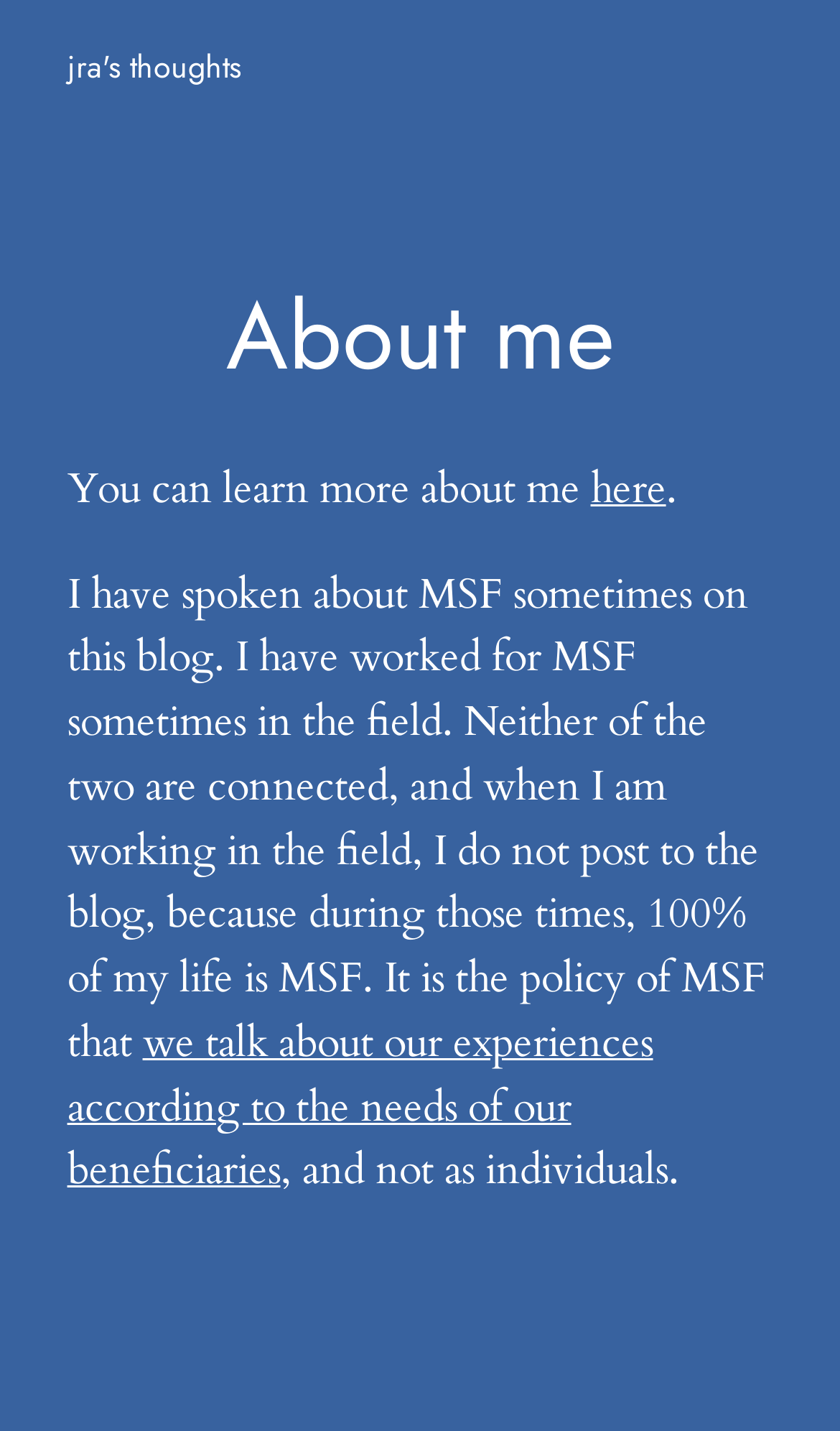Given the description of a UI element: "jra's thoughts", identify the bounding box coordinates of the matching element in the webpage screenshot.

[0.08, 0.032, 0.288, 0.062]